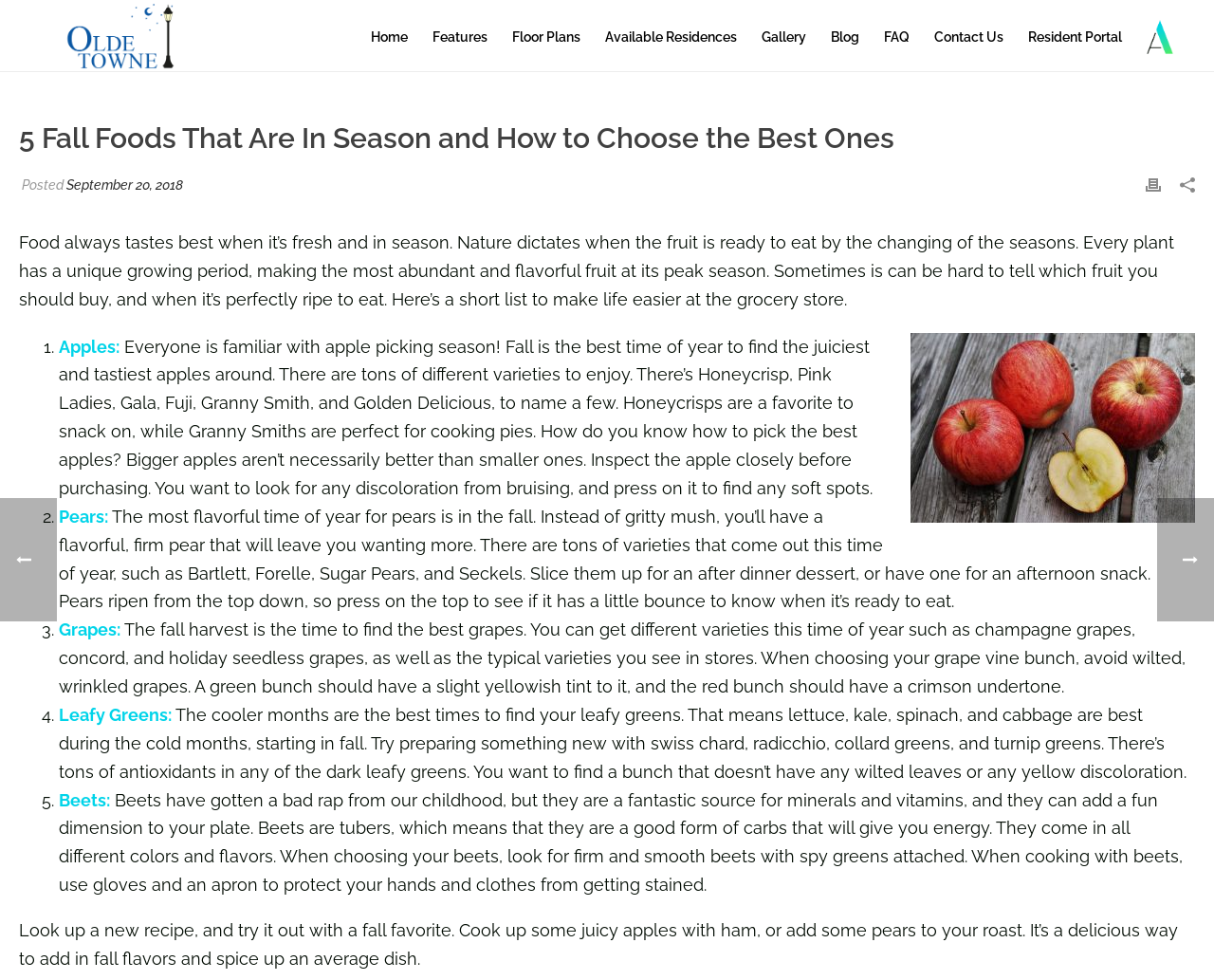Respond with a single word or phrase to the following question:
How many types of fall foods are discussed in this article?

5